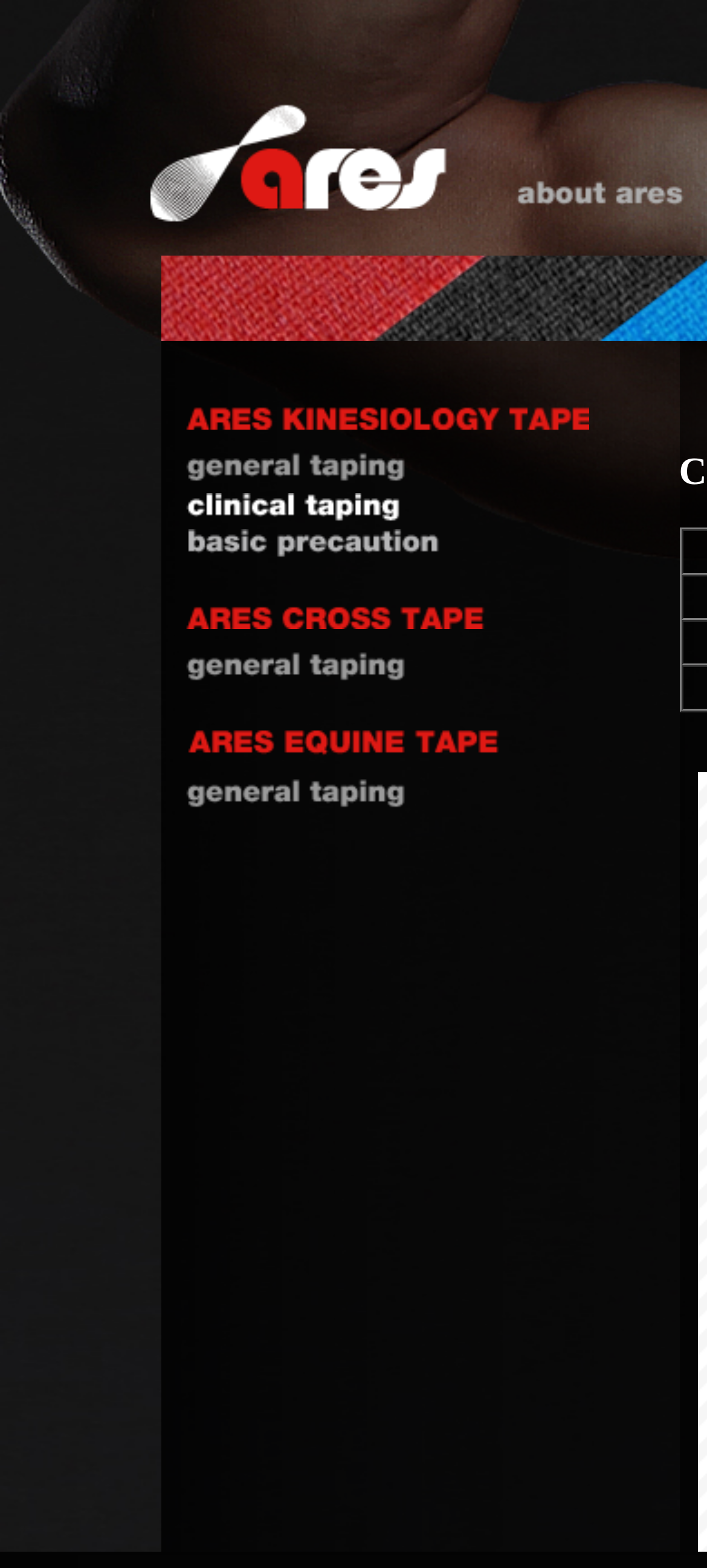Respond concisely with one word or phrase to the following query:
How many links are in the table?

6